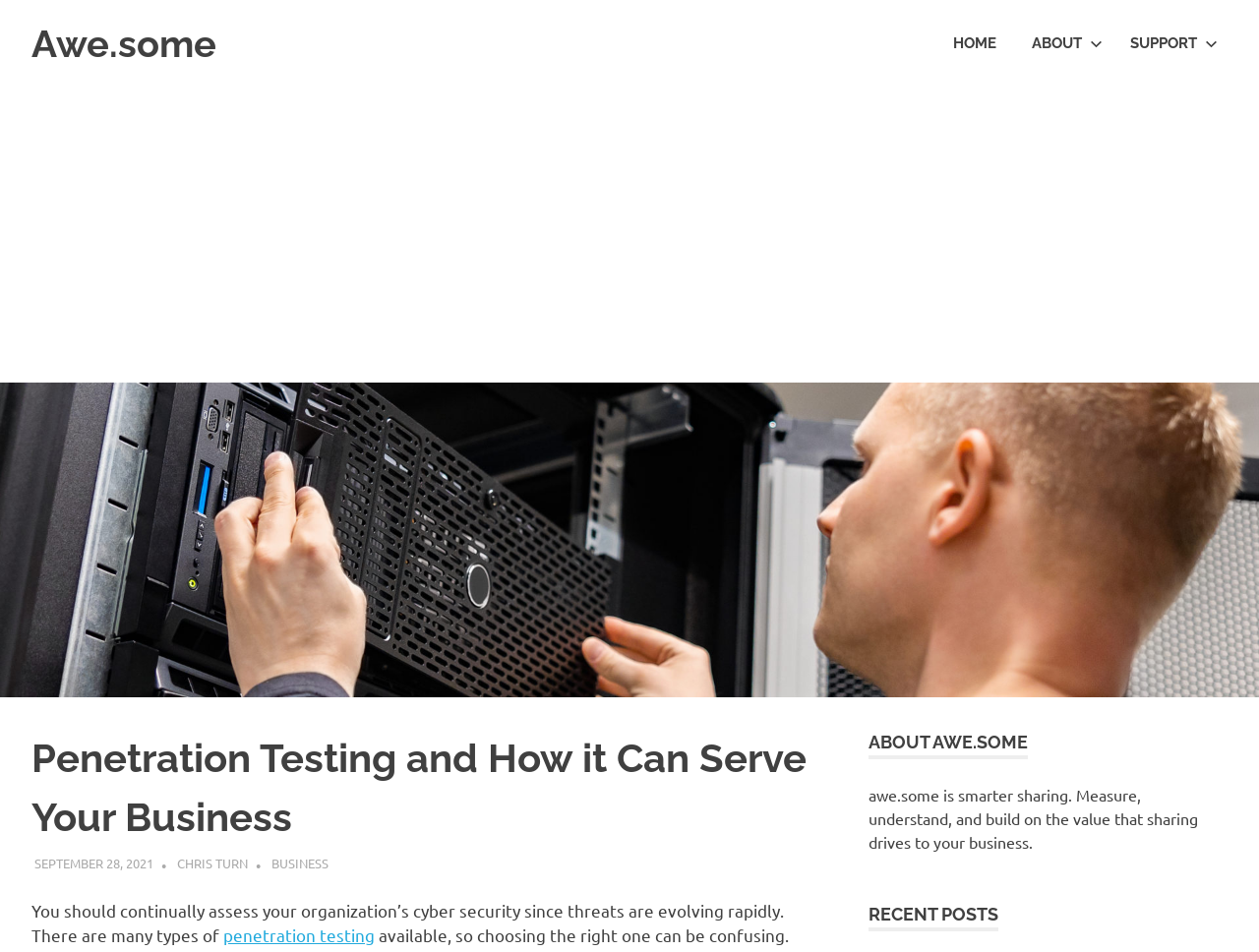Using the information in the image, give a detailed answer to the following question: Who is the author of the article?

I identified the author of the article by looking at the link element with the text 'CHRIS TURN' below the heading element, which is likely the author's name.